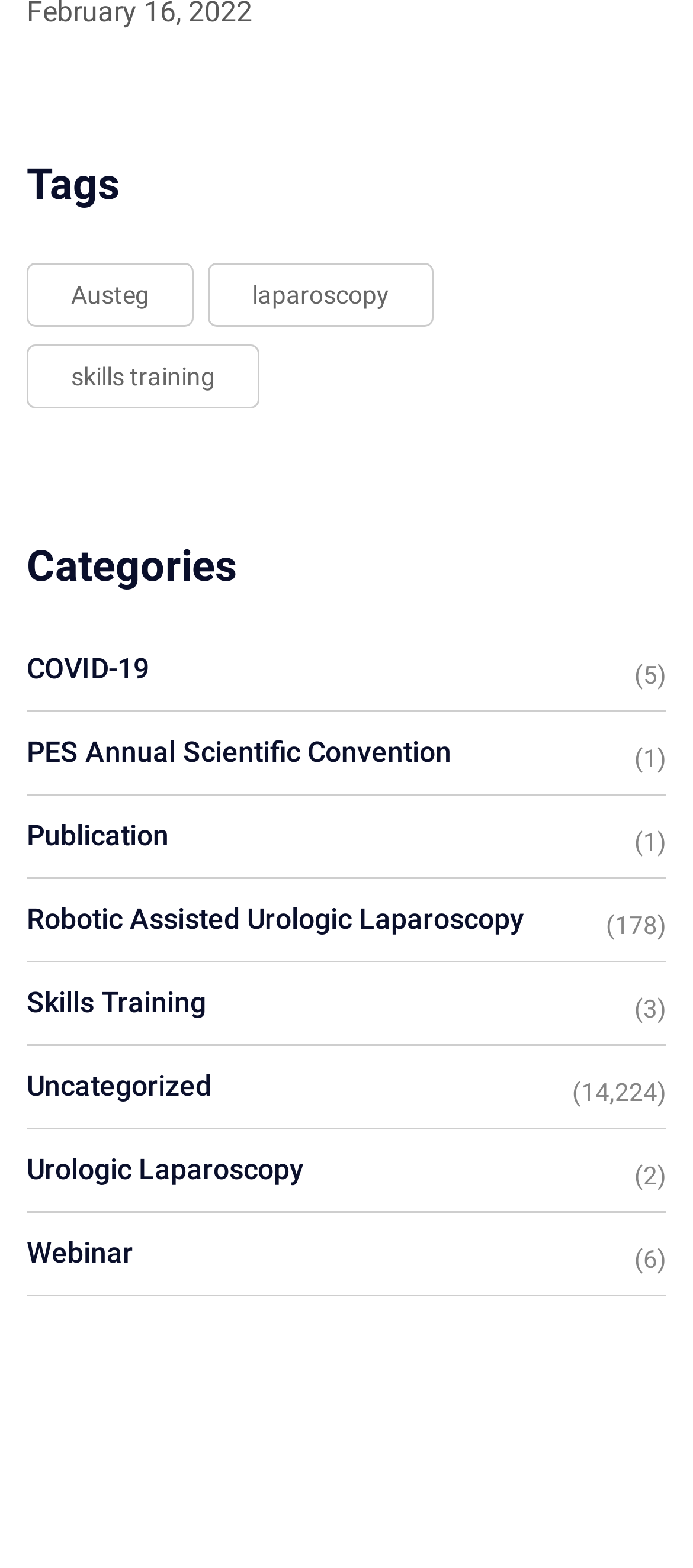Could you indicate the bounding box coordinates of the region to click in order to complete this instruction: "Click on the 'Austeg' tag".

[0.038, 0.168, 0.279, 0.209]